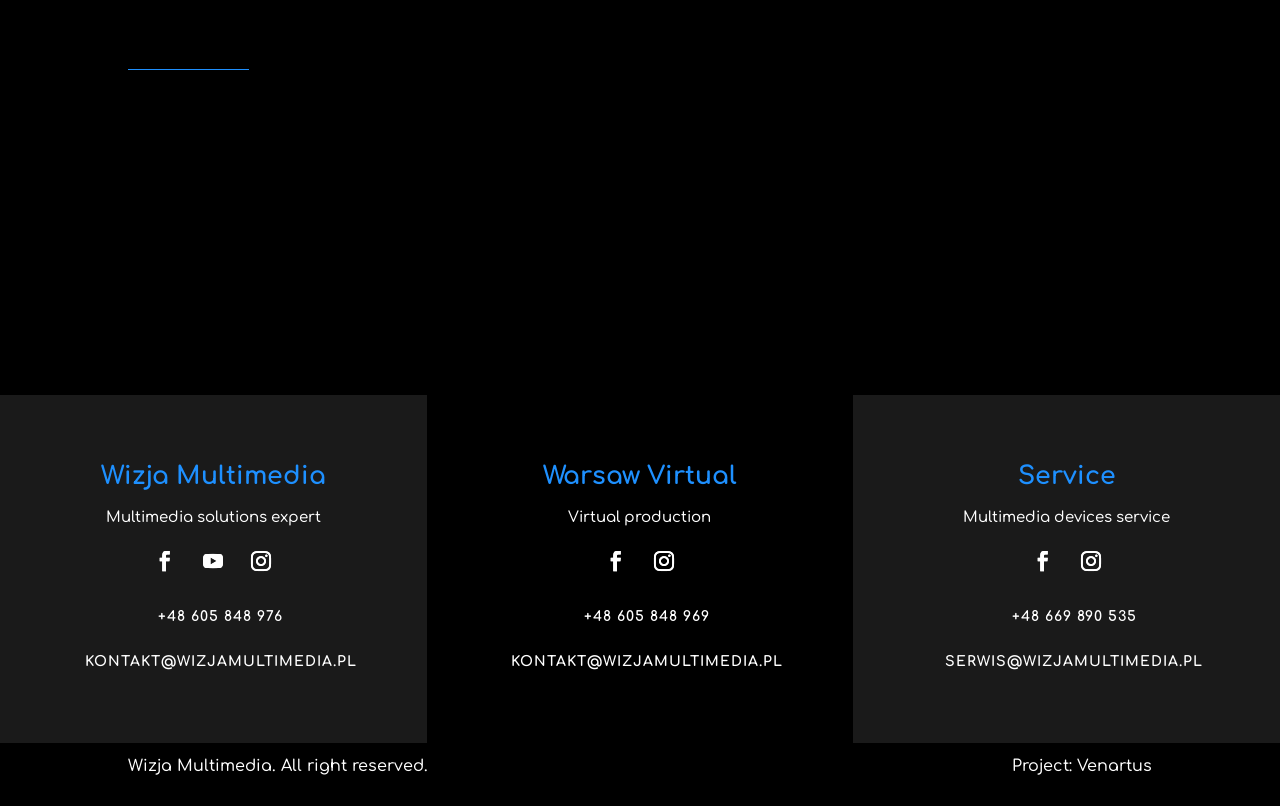What is the topic of the 'Lighting' section?
Refer to the image and provide a detailed answer to the question.

The 'Lighting' section on the webpage mentions that the company offers the largest selection of lighting equipment in Poland, along with professional service, indicating that the topic of this section is lighting equipment.